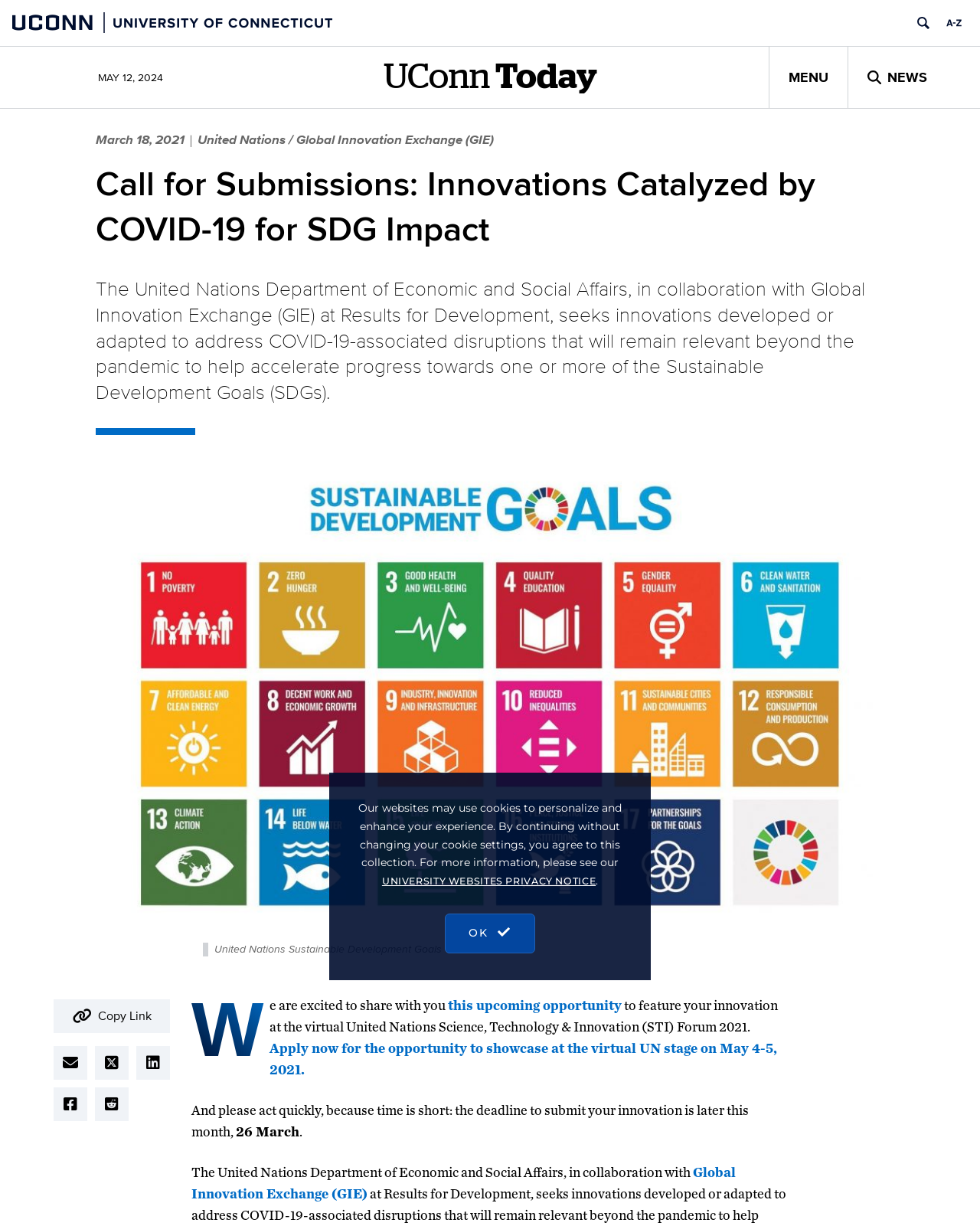Determine the bounding box coordinates of the clickable region to execute the instruction: "Learn more about Global Innovation Exchange (GIE)". The coordinates should be four float numbers between 0 and 1, denoted as [left, top, right, bottom].

[0.195, 0.949, 0.751, 0.98]